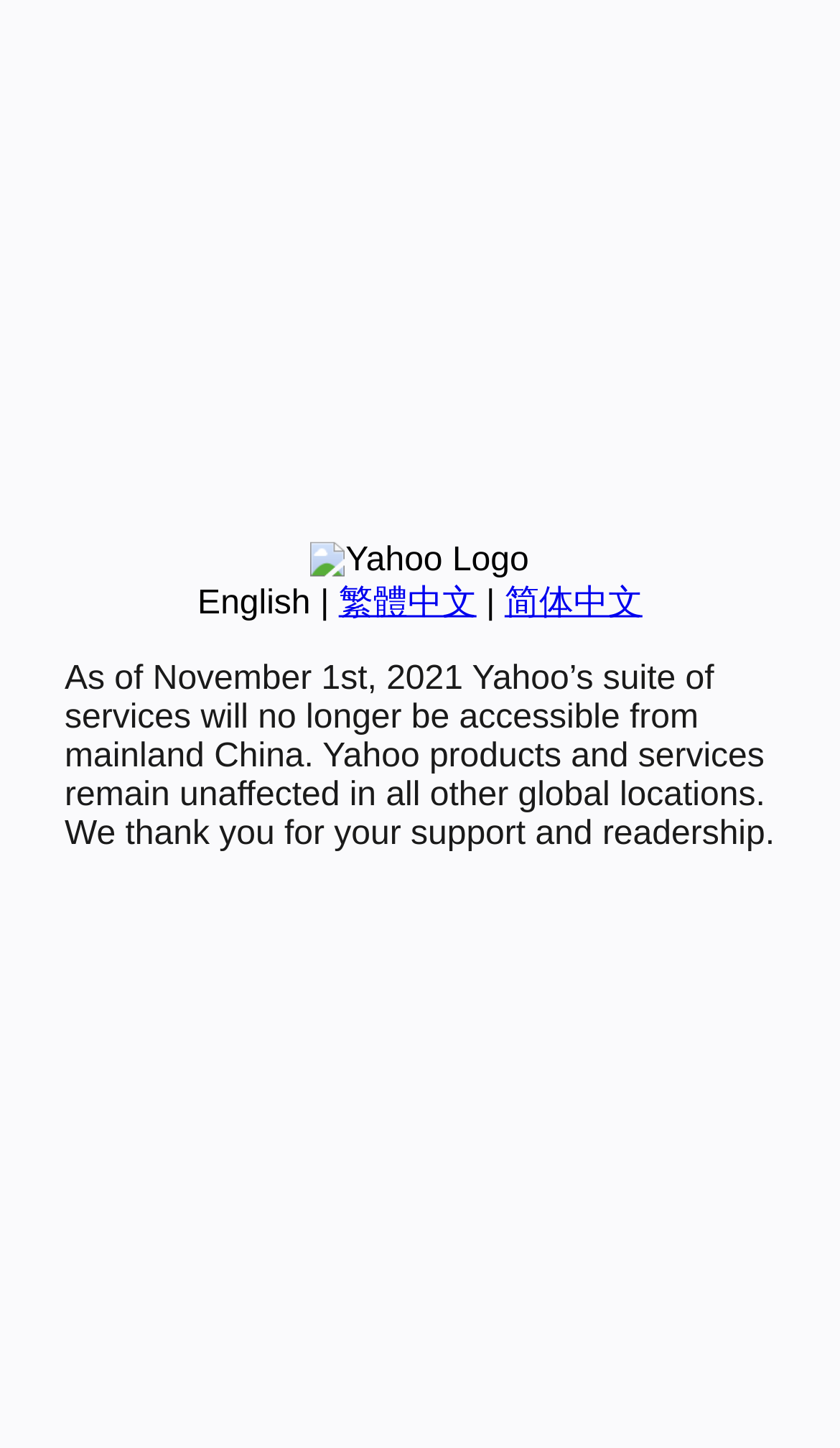Determine the bounding box coordinates of the UI element that matches the following description: "繁體中文". The coordinates should be four float numbers between 0 and 1 in the format [left, top, right, bottom].

[0.403, 0.404, 0.567, 0.429]